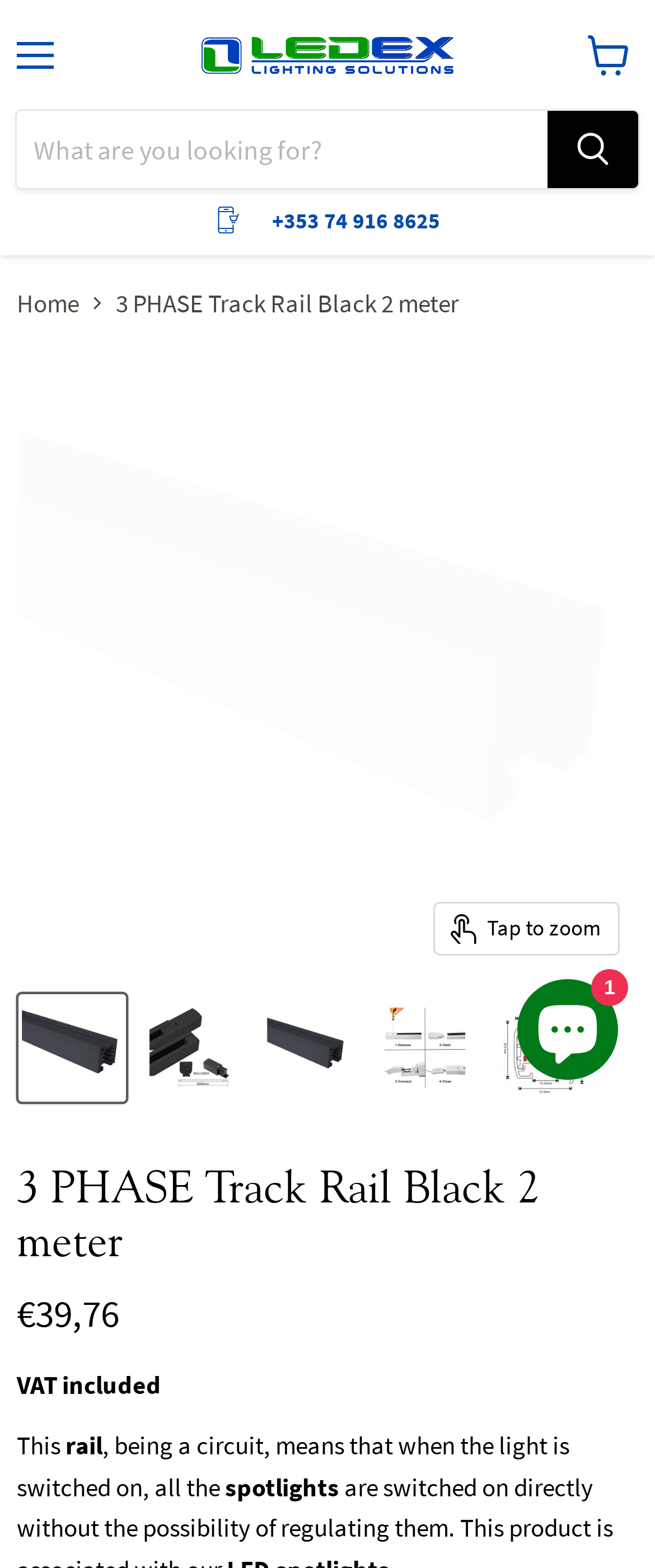Identify the bounding box coordinates of the clickable region necessary to fulfill the following instruction: "Chat with the online store". The bounding box coordinates should be four float numbers between 0 and 1, i.e., [left, top, right, bottom].

[0.79, 0.624, 0.944, 0.689]